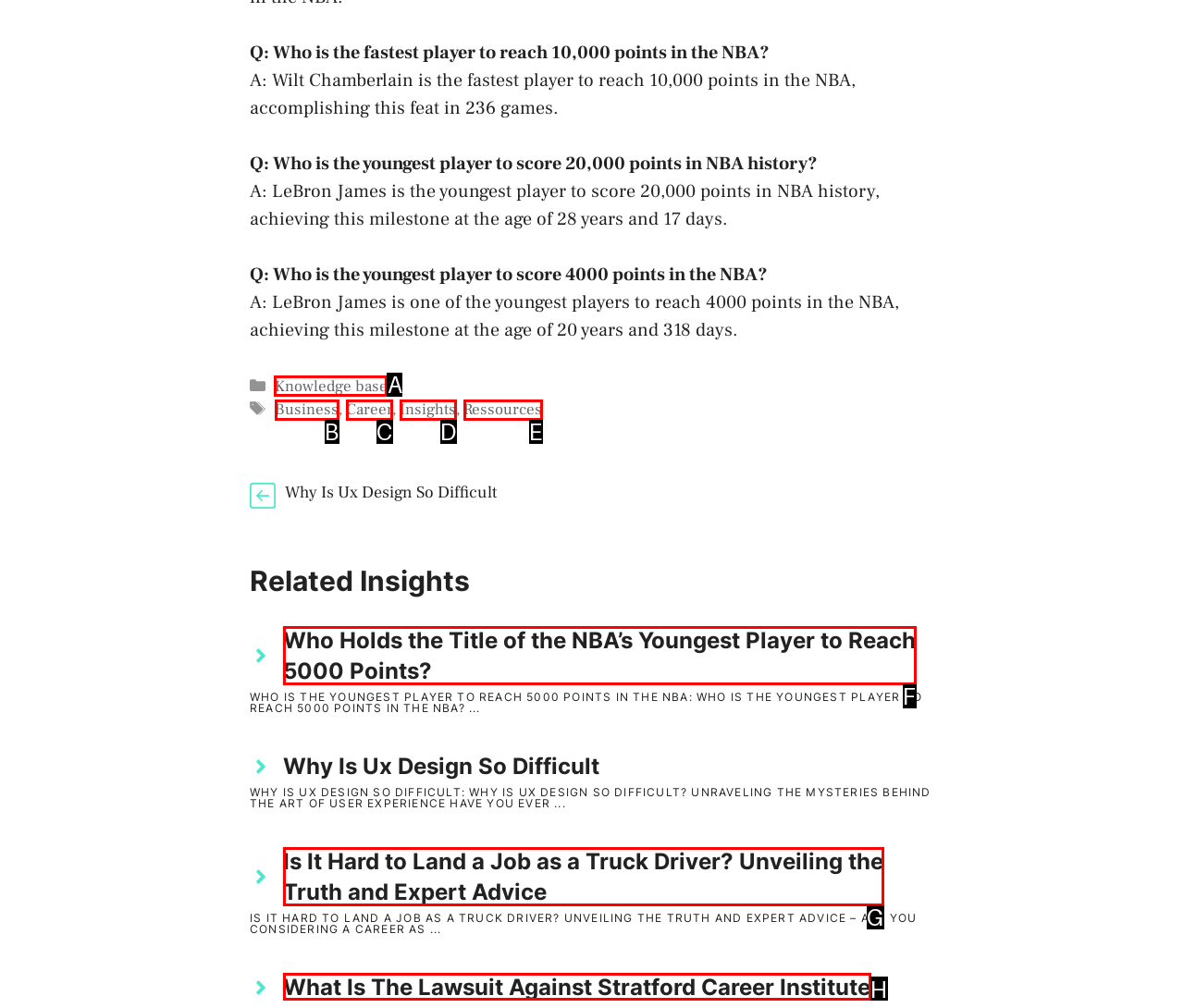Out of the given choices, which letter corresponds to the UI element required to Click on 'Knowledge base'? Answer with the letter.

A